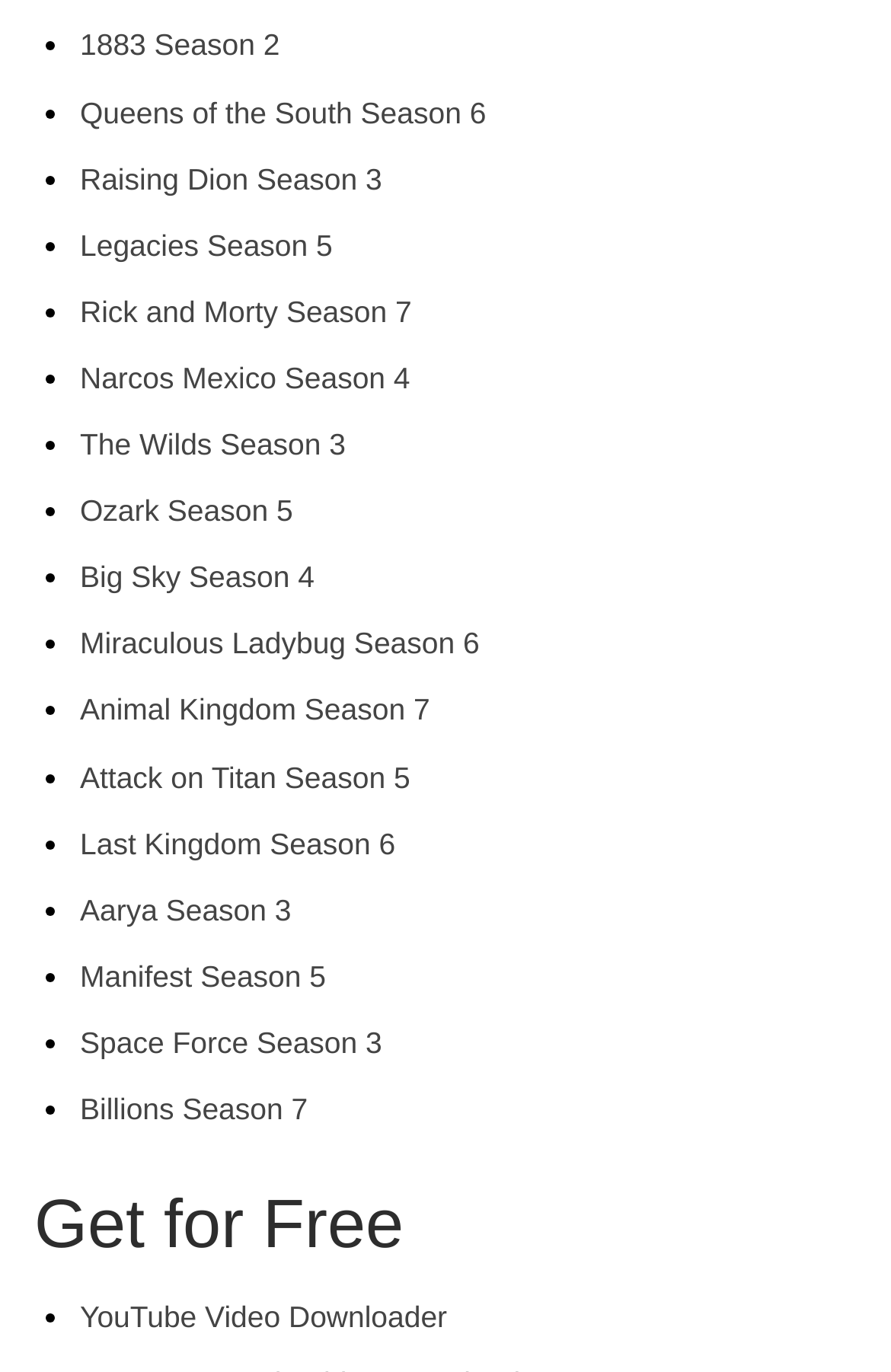Could you find the bounding box coordinates of the clickable area to complete this instruction: "Click on Get for Free"?

[0.038, 0.861, 0.962, 0.926]